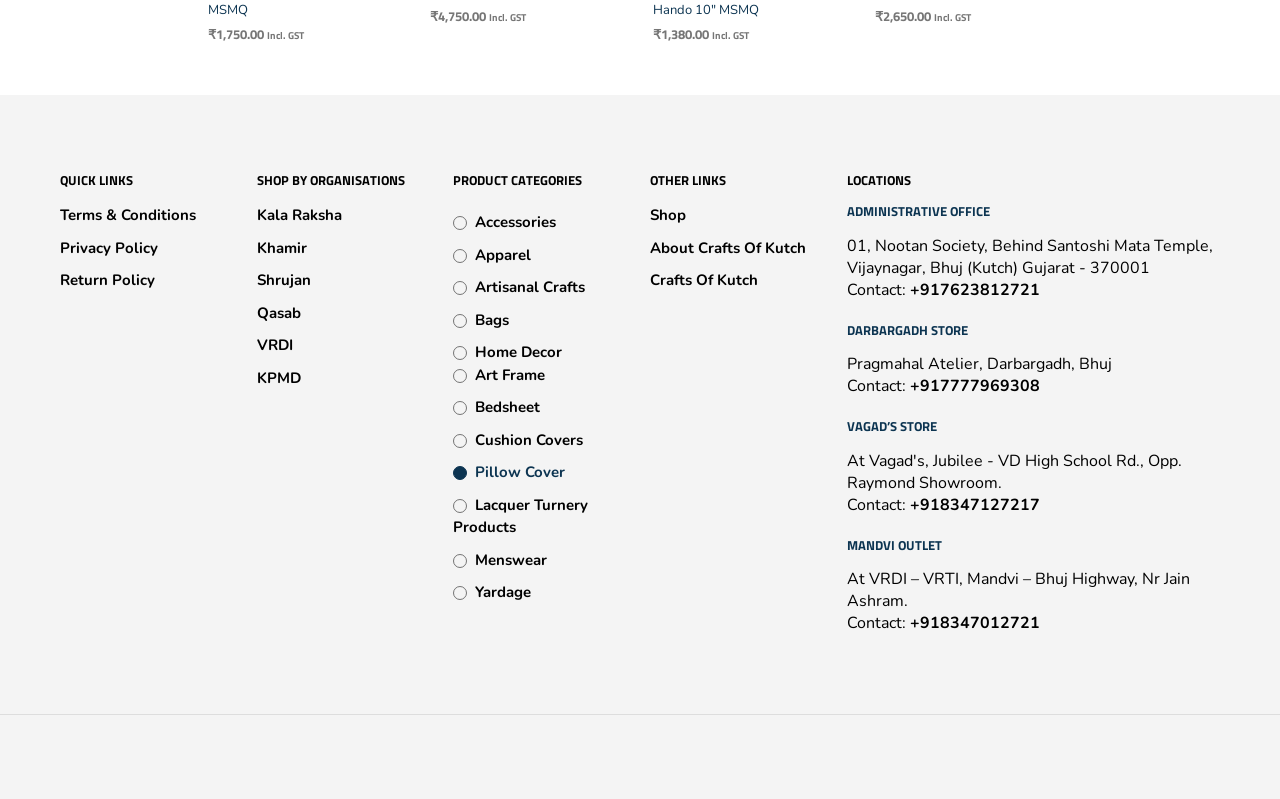What is the price of NN-CC 16 Neran Gich 12 MSMQ?
Based on the screenshot, provide a one-word or short-phrase response.

₹1,750.00